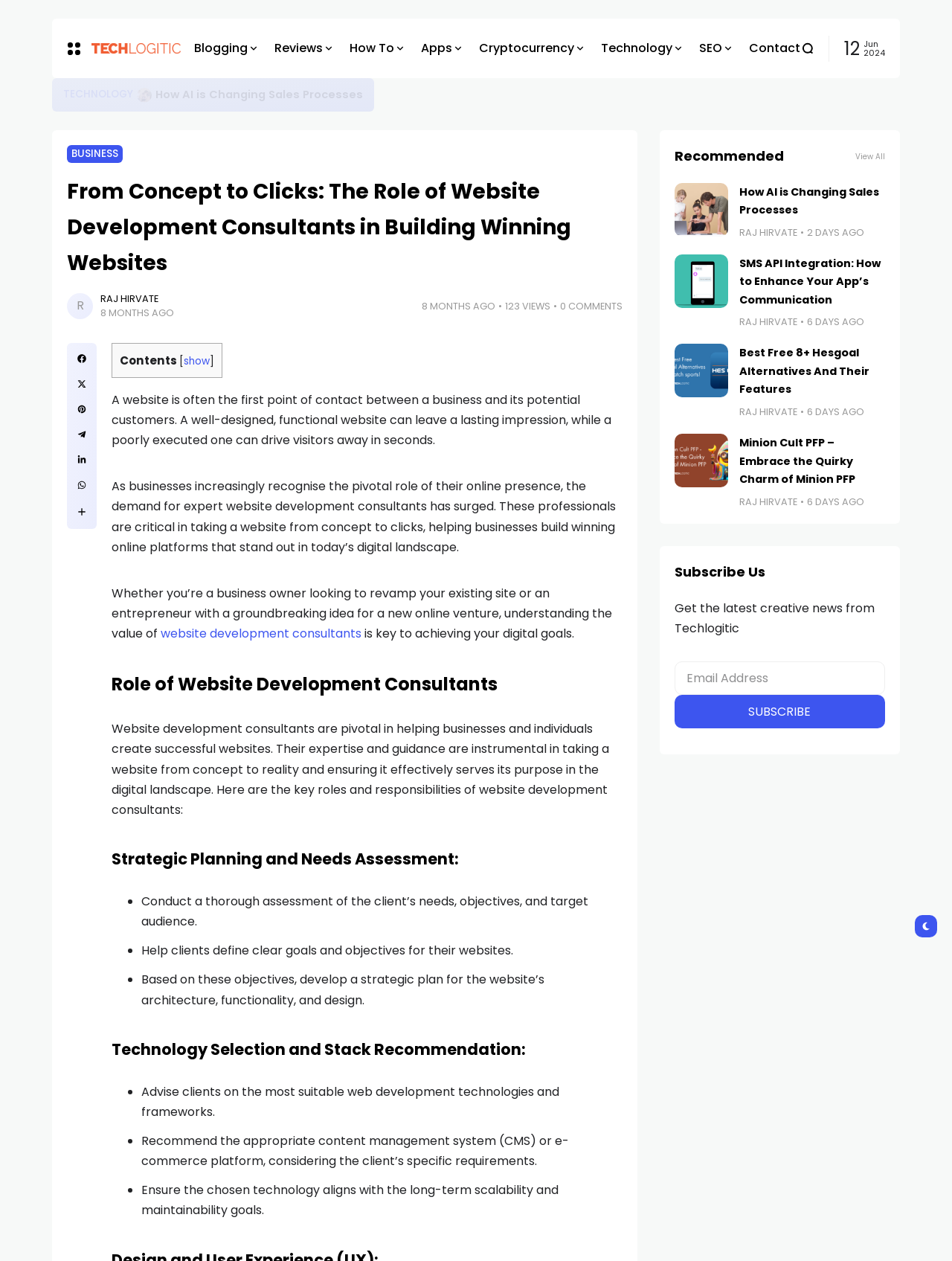Create a detailed narrative describing the layout and content of the webpage.

This webpage is about the role of website development consultants in building winning websites. At the top, there is a logo image and a link to "Techlogitic". Below that, there are several links to different categories, including "Blogging", "Reviews", "How To", "Apps", "Cryptocurrency", "Technology", "SEO", and "Contact". 

On the left side, there is a section with a heading "TECHNOLOGY" and a link to "SMS" with an image. Below that, there is a list of social media links, including "facebook", "twitter", "pinterest", "telegram", "linkedin", and "whatsapp".

The main content of the webpage is divided into sections, starting with a heading "From Concept to Clicks: The Role of Website Development Consultants in Building Winning Websites". The first section discusses the importance of website development consultants in creating successful websites. 

The next section is about the role of website development consultants, which includes strategic planning and needs assessment, technology selection and stack recommendation, design and user experience, development and coding, search engine optimization, performance optimization, and more. 

Below that, there are two articles, one titled "How AI is Changing Sales Processes" and the other titled "SMS API Integration: How to Enhance Your App’s Communication". Each article has a heading, a link to the article, and information about the author and the date it was published. 

On the right side, there is a section with a heading "Recommended" and a link to "View All".